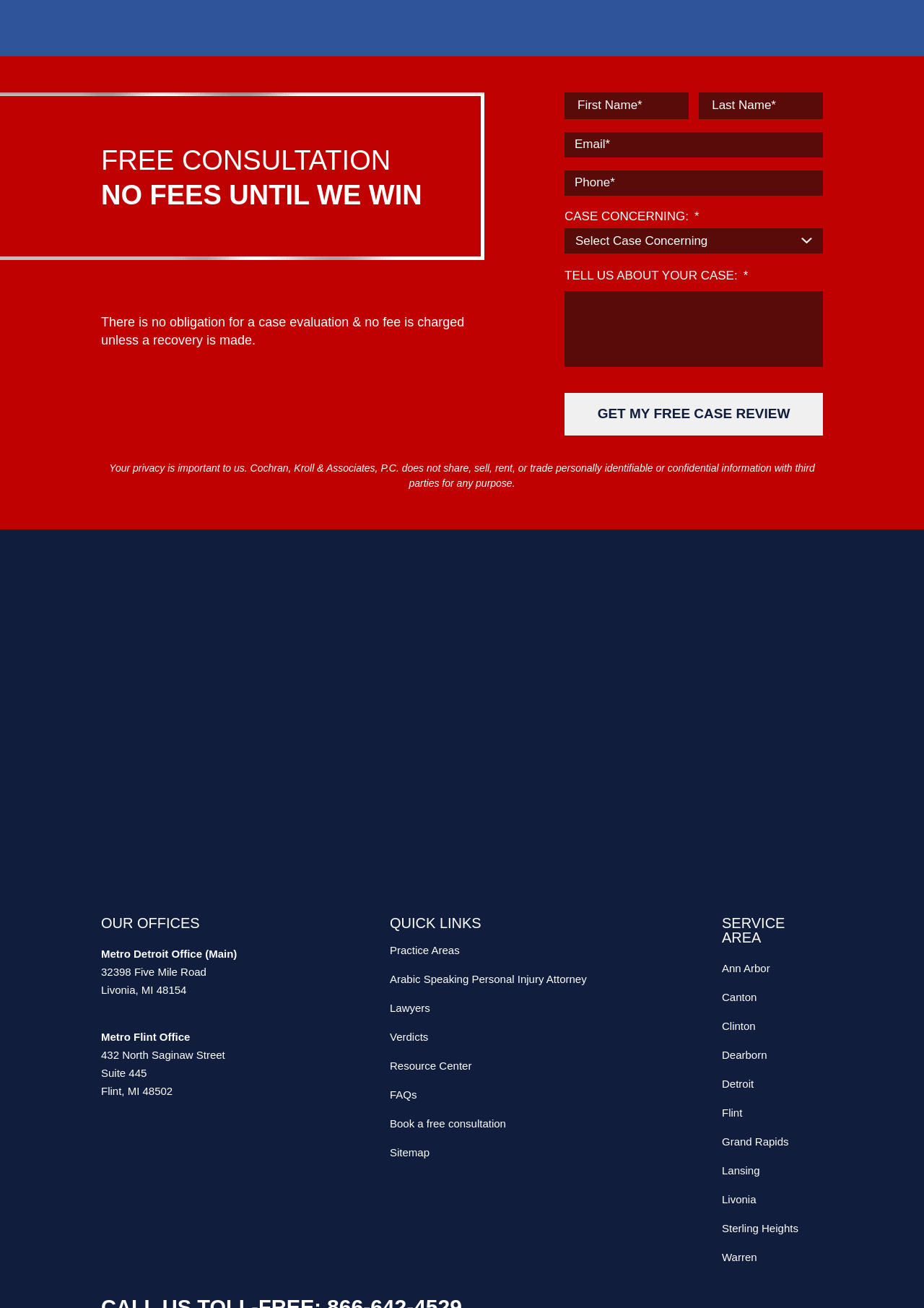Pinpoint the bounding box coordinates of the element that must be clicked to accomplish the following instruction: "Tell us about your case". The coordinates should be in the format of four float numbers between 0 and 1, i.e., [left, top, right, bottom].

[0.611, 0.222, 0.891, 0.28]